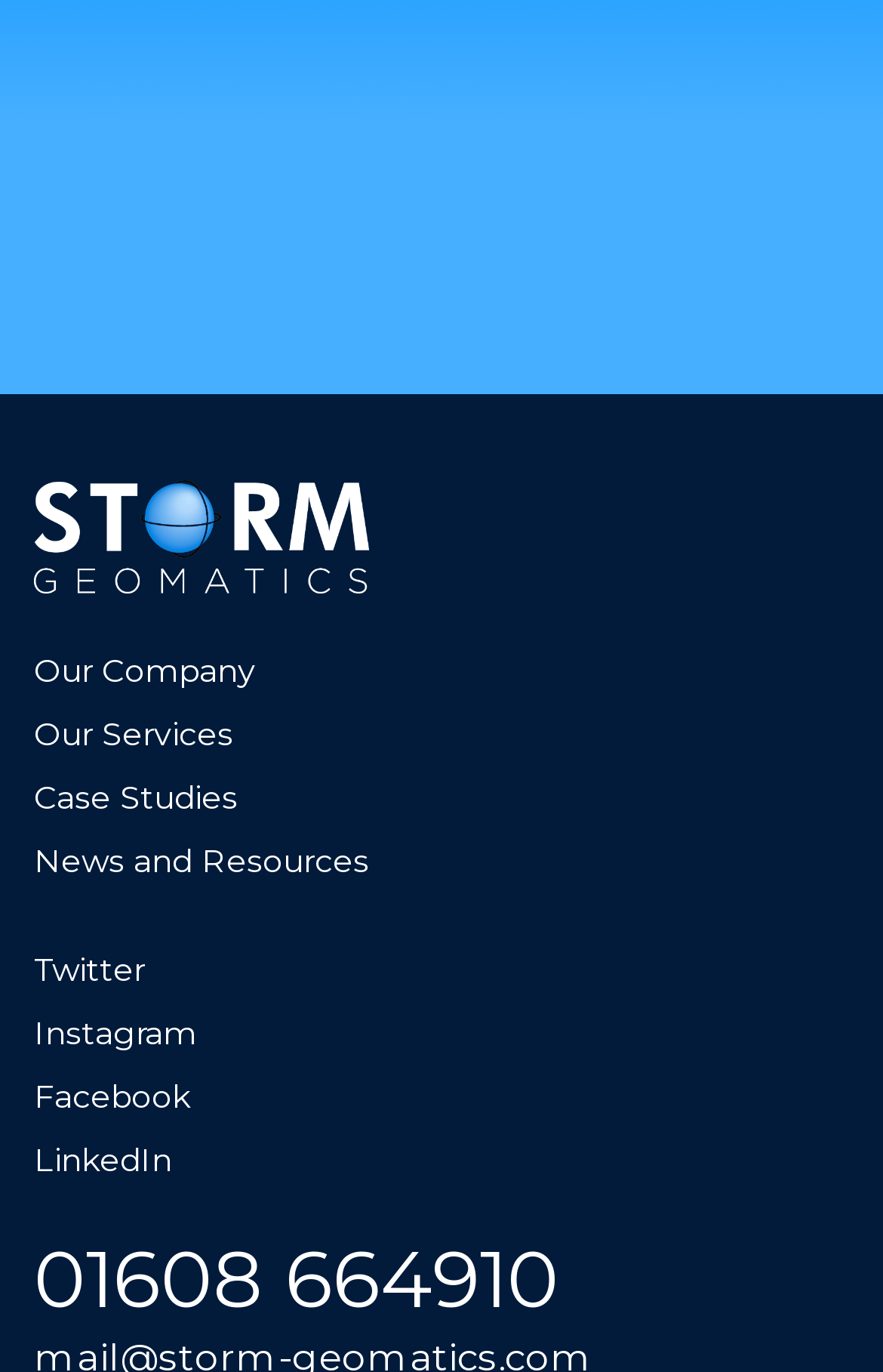Locate the bounding box coordinates of the clickable region necessary to complete the following instruction: "Visit our company page". Provide the coordinates in the format of four float numbers between 0 and 1, i.e., [left, top, right, bottom].

[0.038, 0.473, 0.29, 0.503]